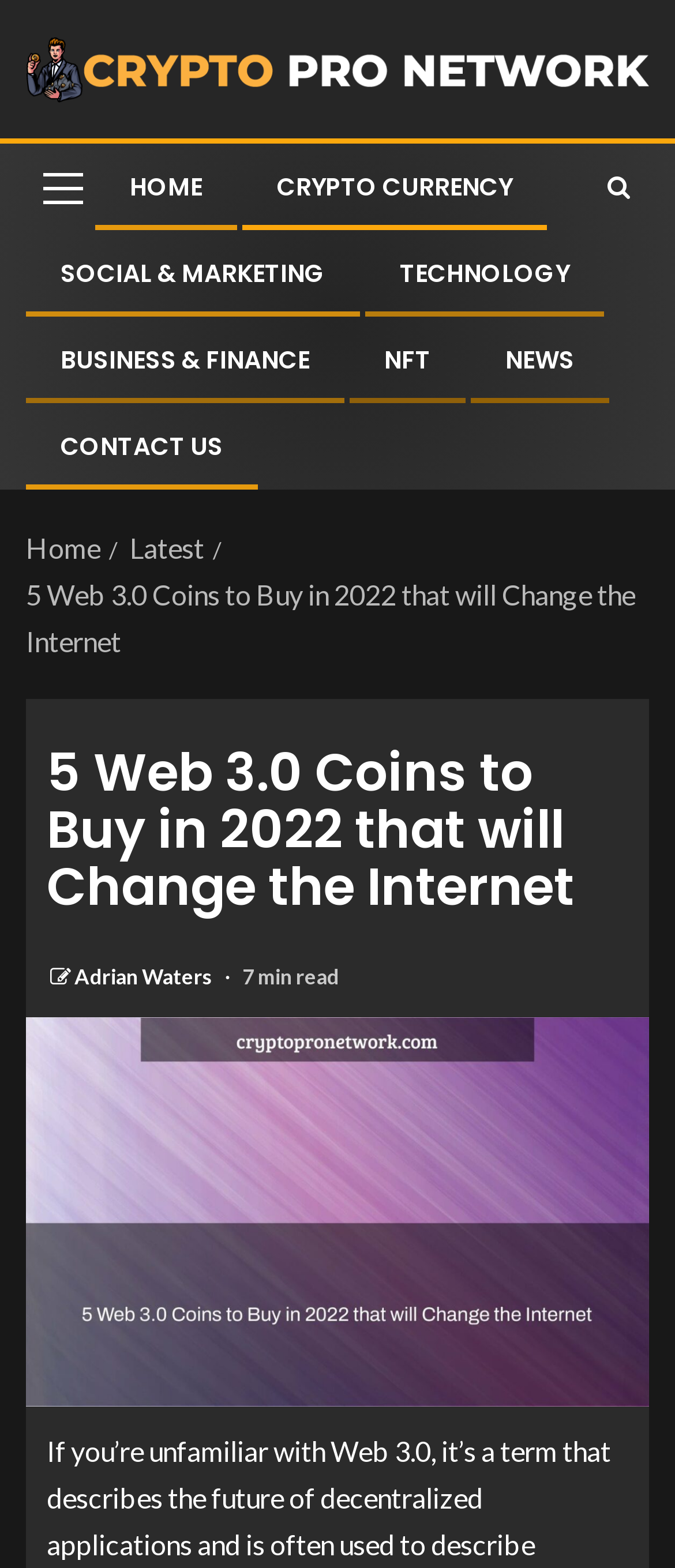Give the bounding box coordinates for this UI element: "Primary Menu". The coordinates should be four float numbers between 0 and 1, arranged as [left, top, right, bottom].

[0.038, 0.091, 0.141, 0.147]